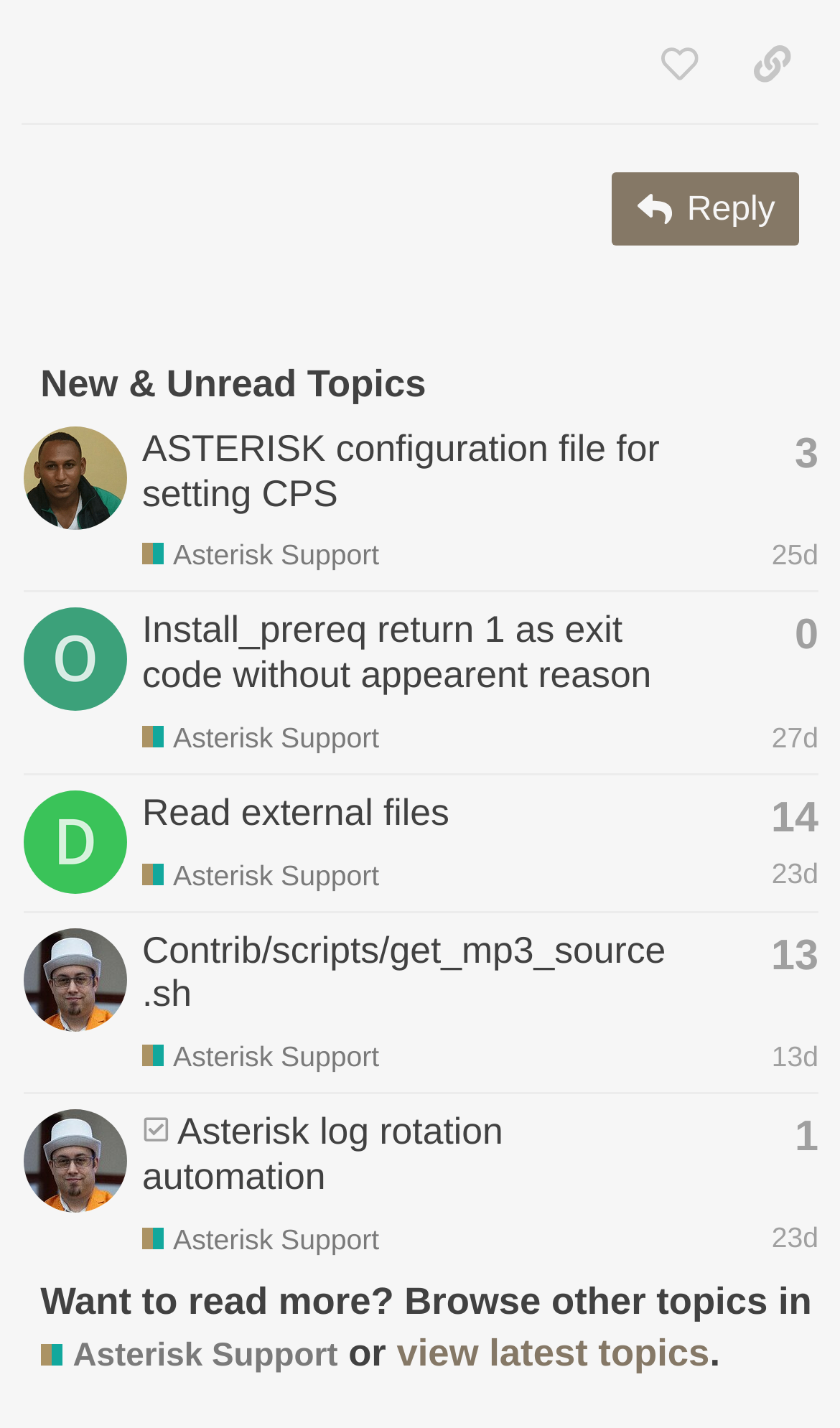Find the bounding box coordinates of the element to click in order to complete the given instruction: "View ambiorixg12's profile."

[0.028, 0.321, 0.151, 0.347]